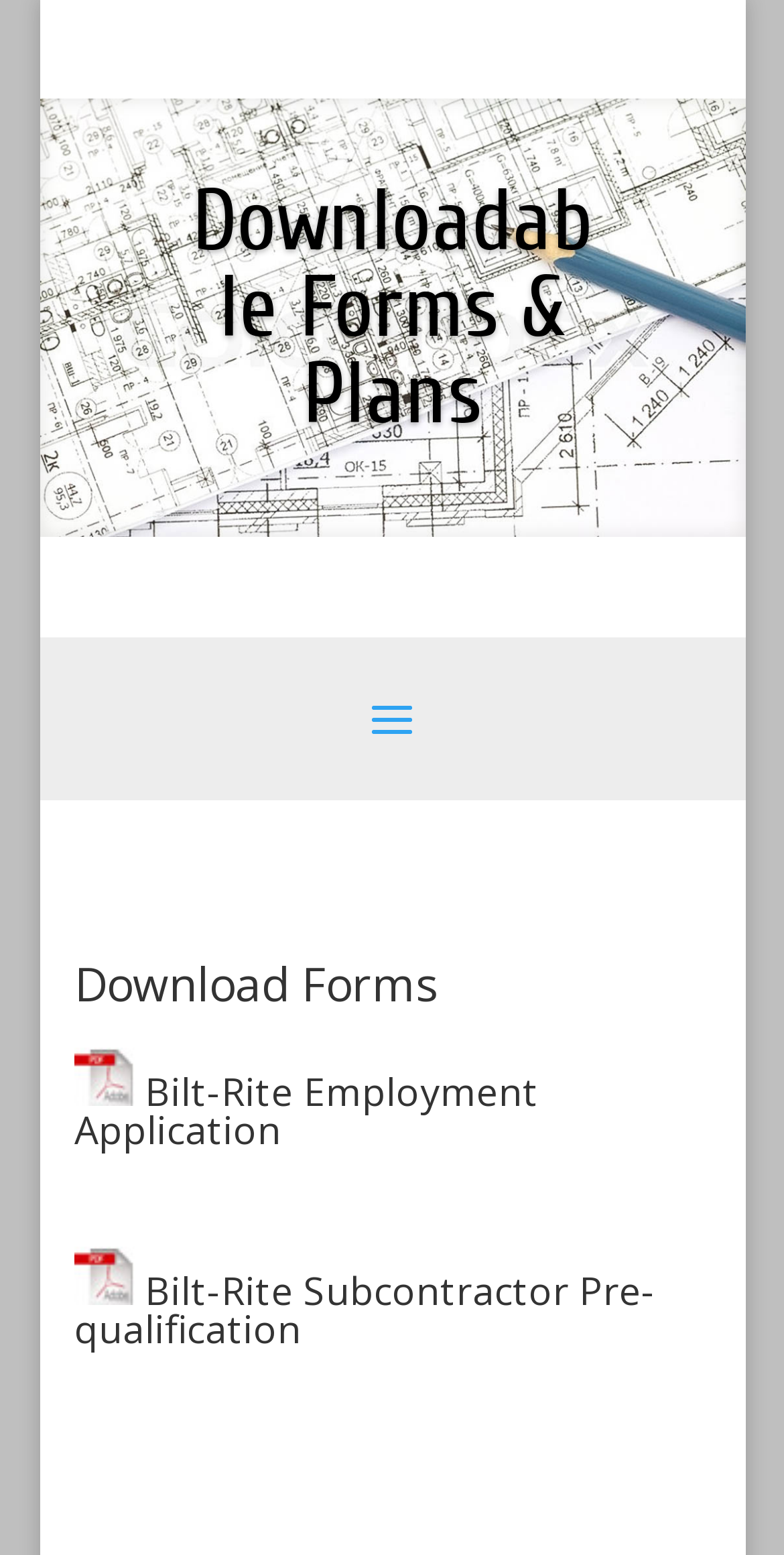Locate the bounding box of the UI element described in the following text: "Homepage".

None